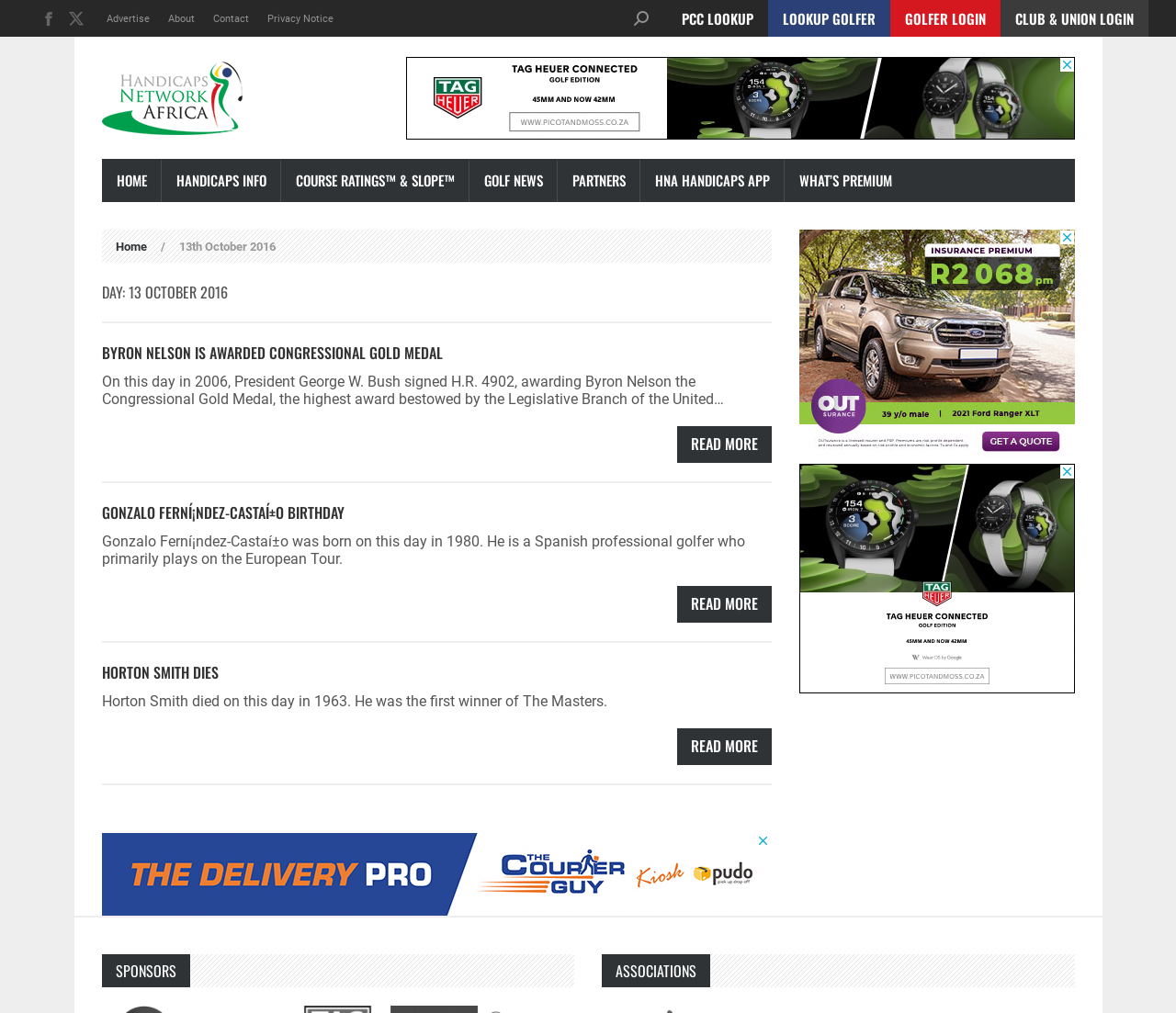Provide a brief response to the question below using a single word or phrase: 
How many links are there in the top-right section of the webpage?

4